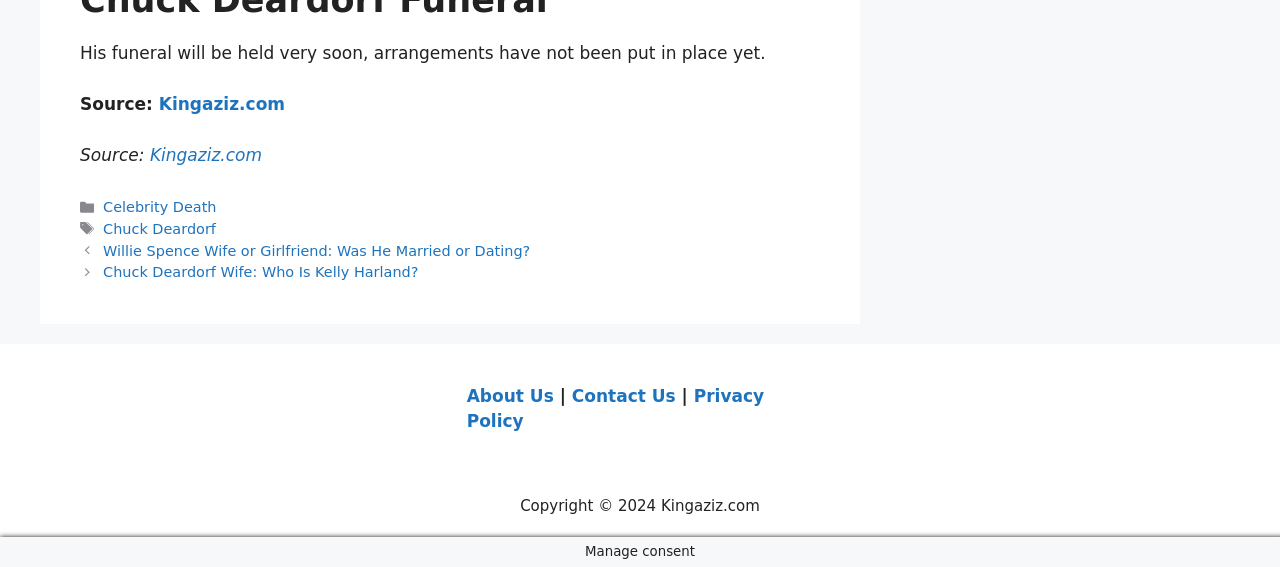Could you determine the bounding box coordinates of the clickable element to complete the instruction: "Check the posts"? Provide the coordinates as four float numbers between 0 and 1, i.e., [left, top, right, bottom].

[0.062, 0.424, 0.641, 0.501]